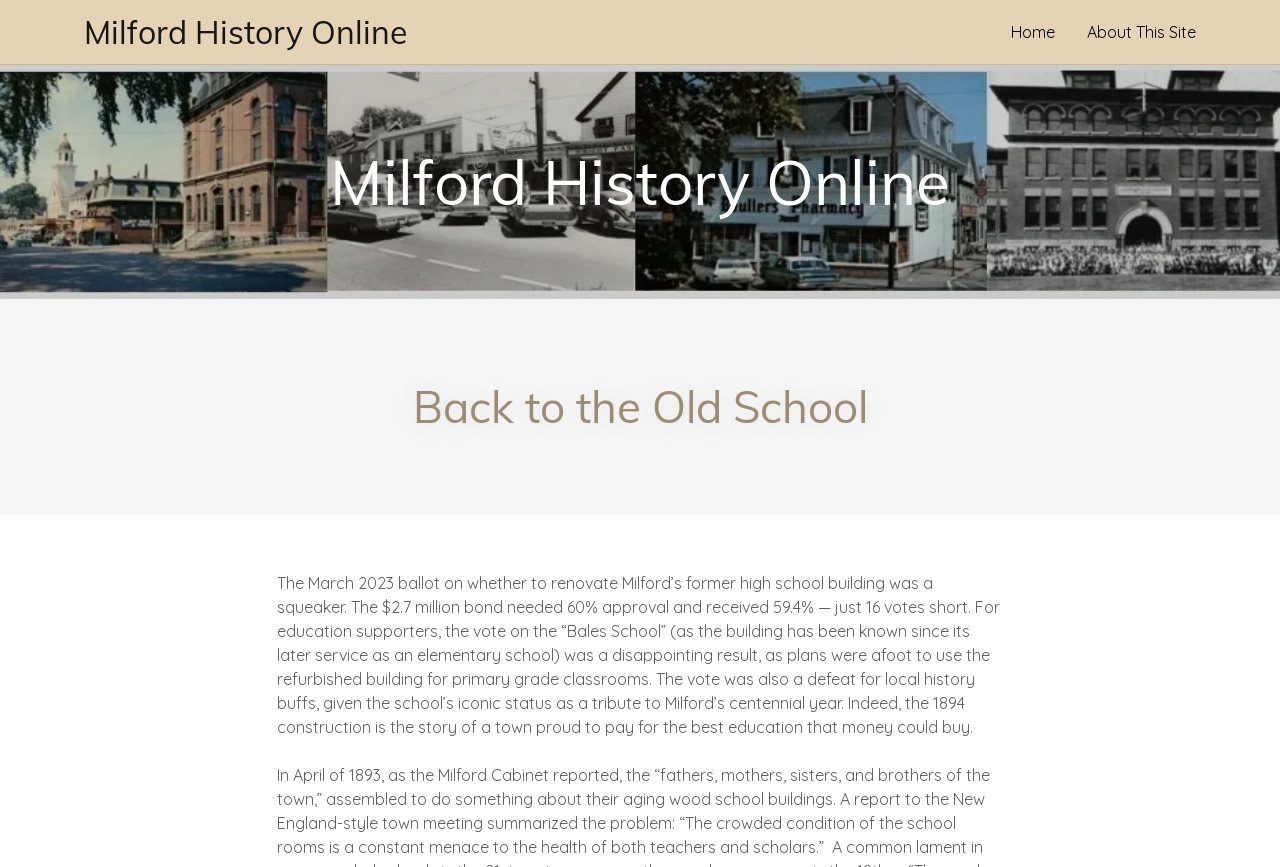Articulate a complete and detailed caption of the webpage elements.

The webpage is about Milford High School Bales, with a main section at the top occupying the full width of the page. Within this section, there are two links, "Milford History Online" and "Home", positioned on the left and right sides, respectively. The "Milford History Online" link has a dropdown menu.

Below the main section, there is a large image that spans the full width of the page. Above the image, there is a heading that reads "Milford History Online". 

Further down, there are two headings, "Milford History Online" and "Back to the Old School", positioned one below the other. The first heading is smaller and appears to be a subtitle.

The main content of the webpage is a paragraph of text that discusses the results of a ballot on whether to renovate Milford's former high school building. The text explains that the vote was close but ultimately failed, and that this outcome was disappointing for both education supporters and local history buffs. The text also provides some background information on the school's history and significance. This paragraph is positioned below the headings and occupies most of the lower half of the page.